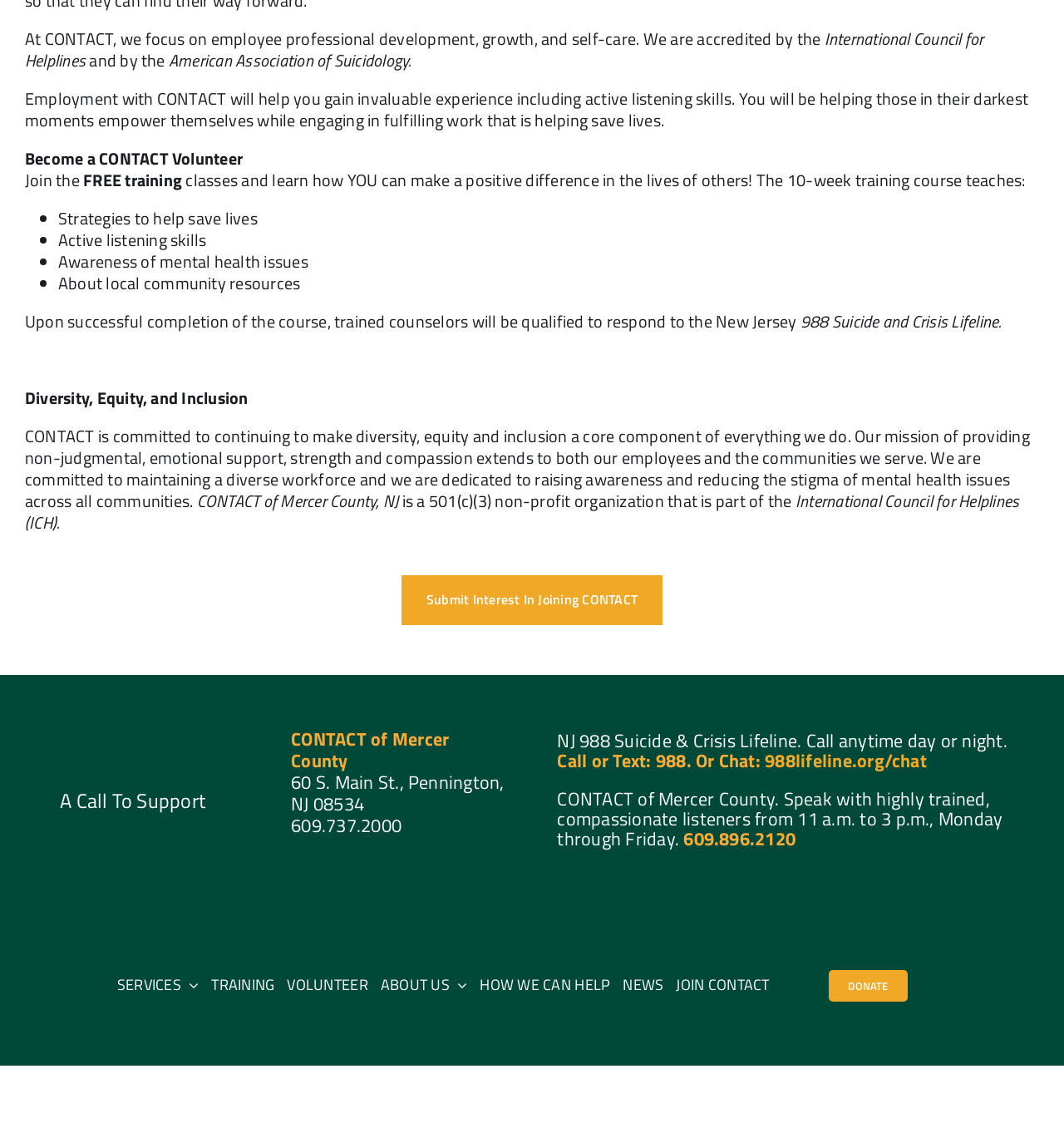Provide the bounding box coordinates for the UI element that is described by this text: "About Us". The coordinates should be in the form of four float numbers between 0 and 1: [left, top, right, bottom].

[0.358, 0.866, 0.439, 0.889]